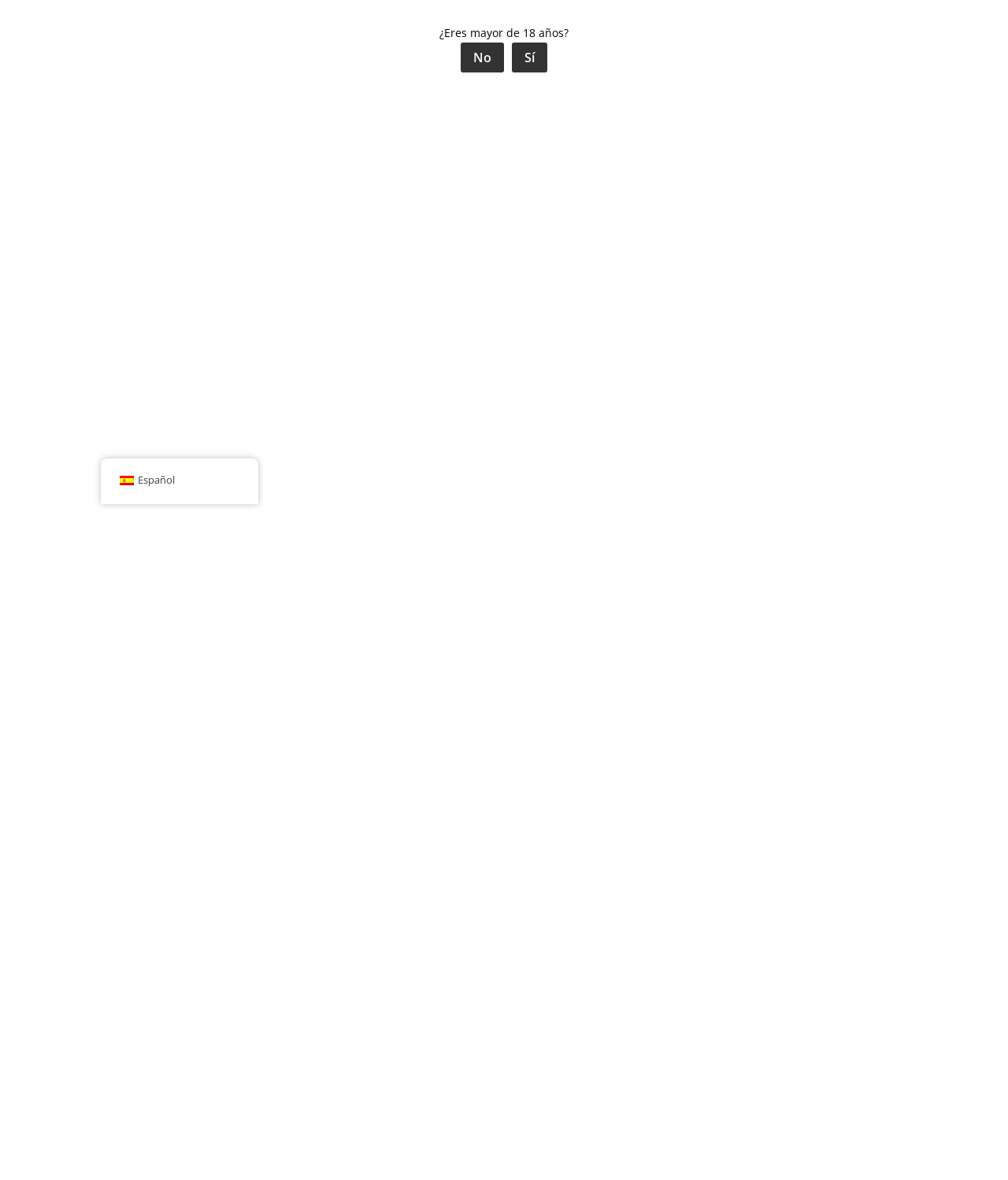Please find the bounding box coordinates in the format (top-left x, top-left y, bottom-right x, bottom-right y) for the given element description. Ensure the coordinates are floating point numbers between 0 and 1. Description: Política de reembolsos y devoluciones

[0.663, 0.874, 0.869, 0.886]